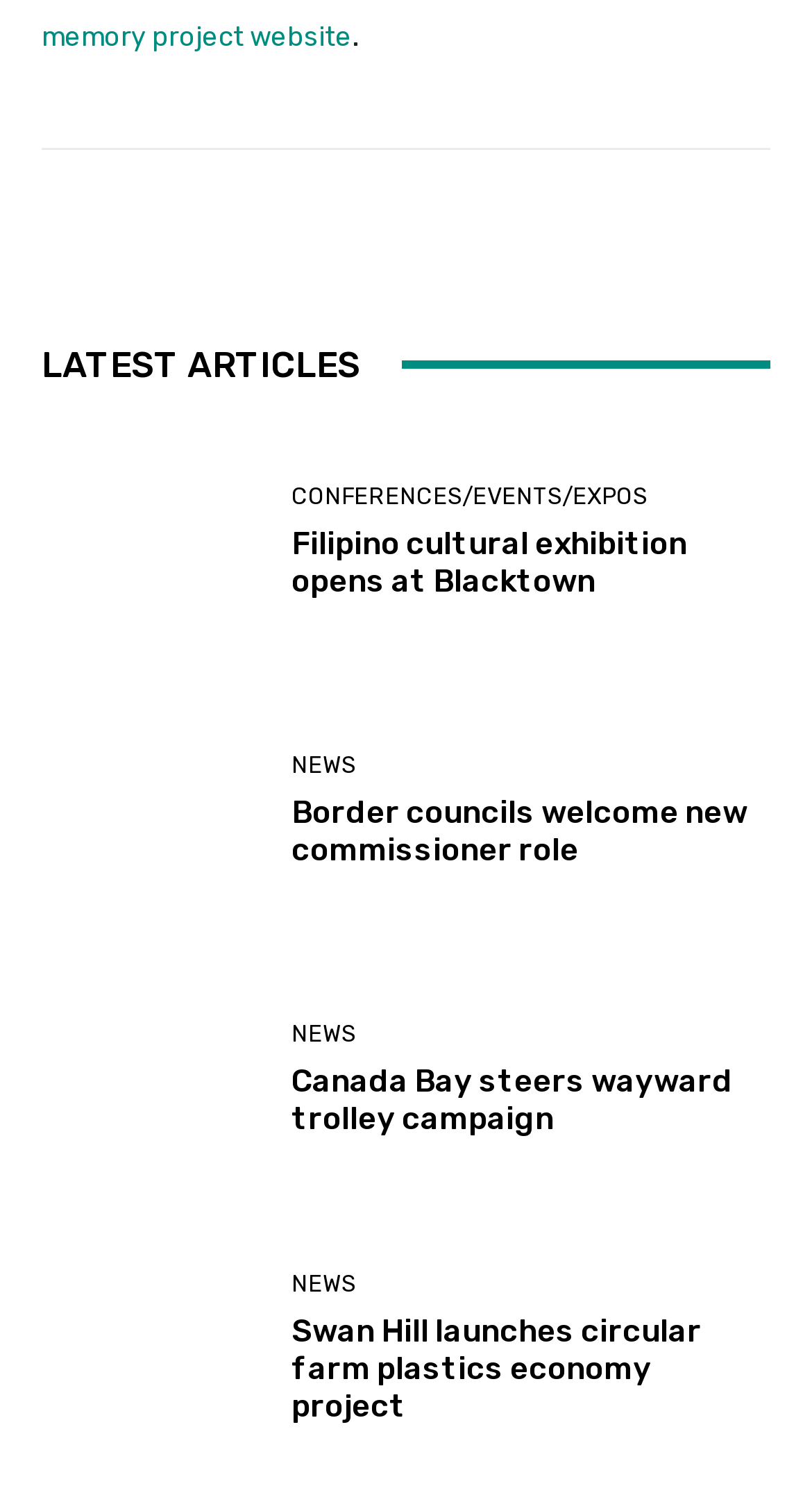Please find the bounding box for the UI element described by: "Conferences/Events/Expos".

[0.359, 0.323, 0.797, 0.338]